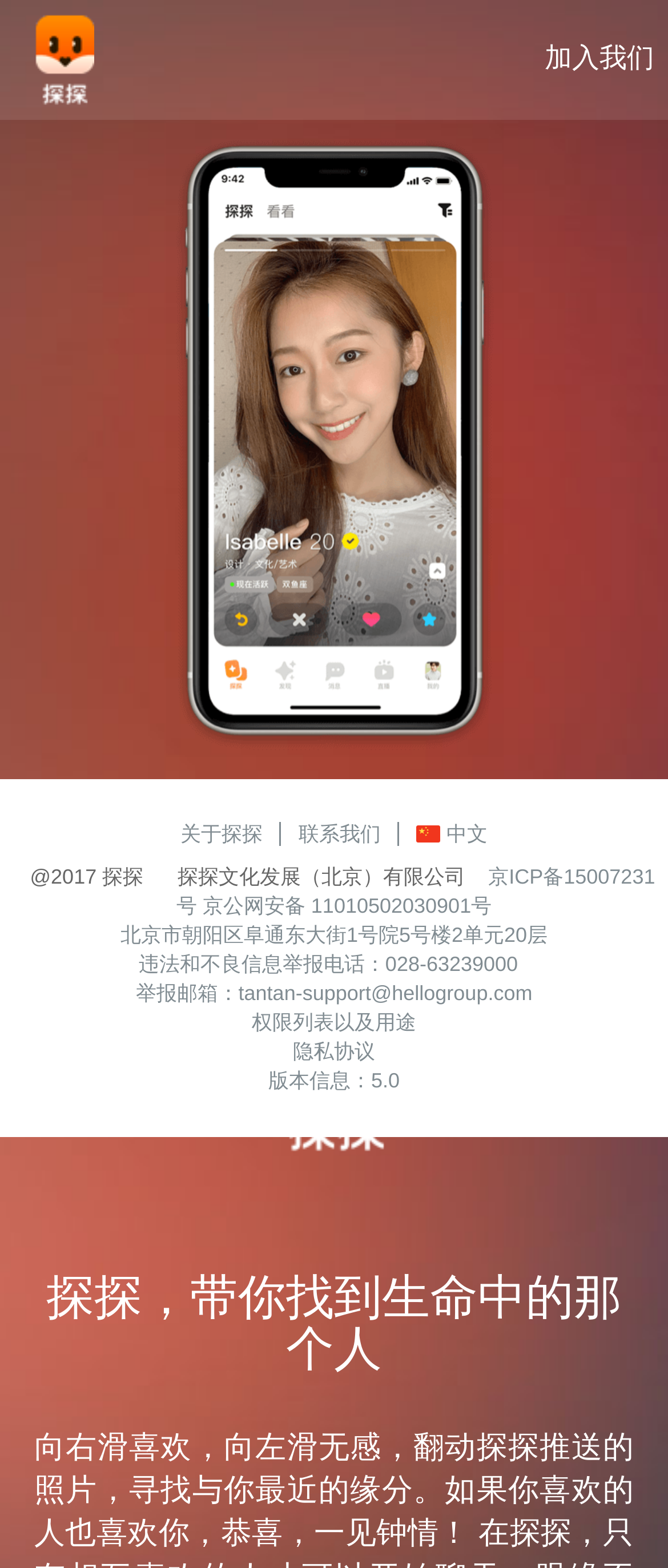Please provide the bounding box coordinates for the element that needs to be clicked to perform the following instruction: "report illegal information". The coordinates should be given as four float numbers between 0 and 1, i.e., [left, top, right, bottom].

[0.203, 0.626, 0.797, 0.641]